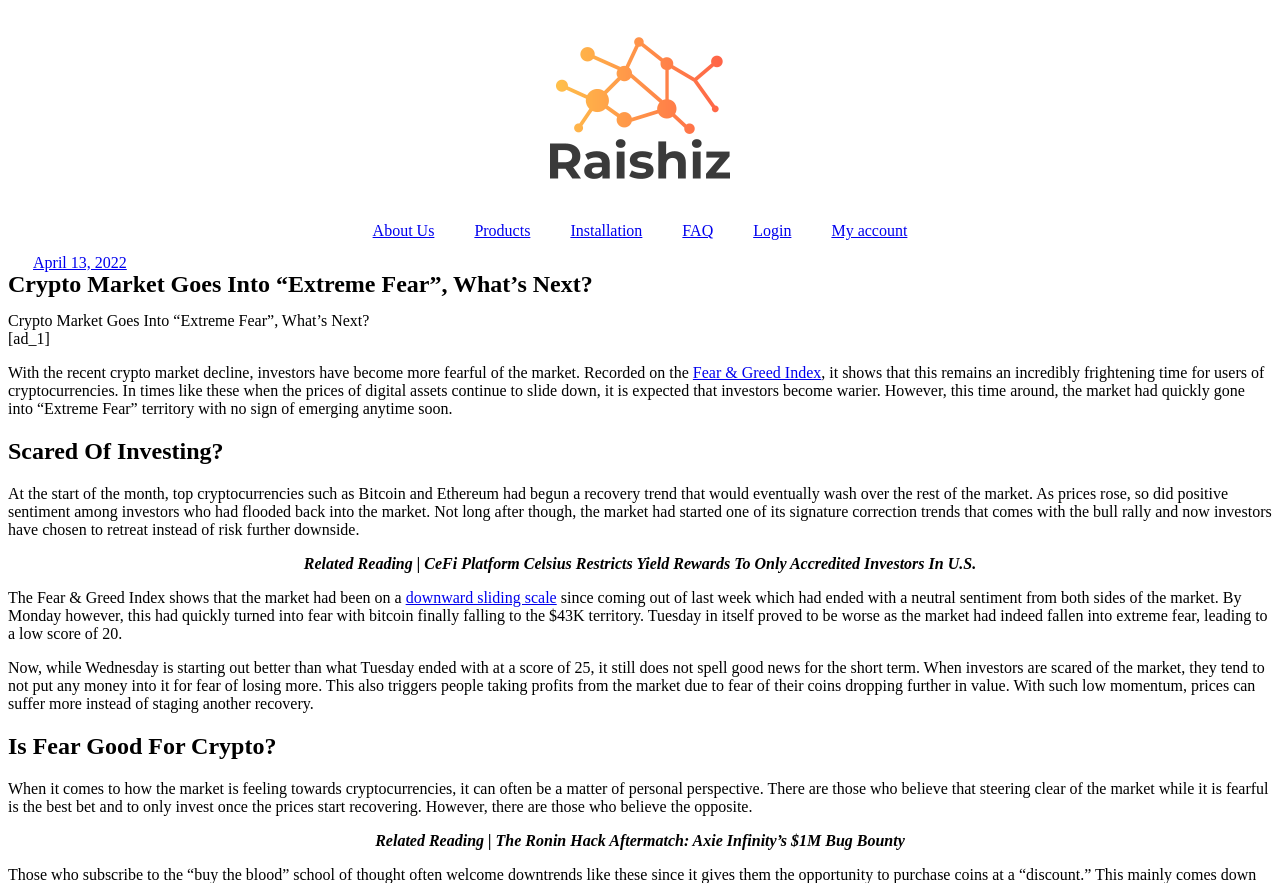What is the current sentiment of the crypto market?
Answer the question with just one word or phrase using the image.

Extreme Fear